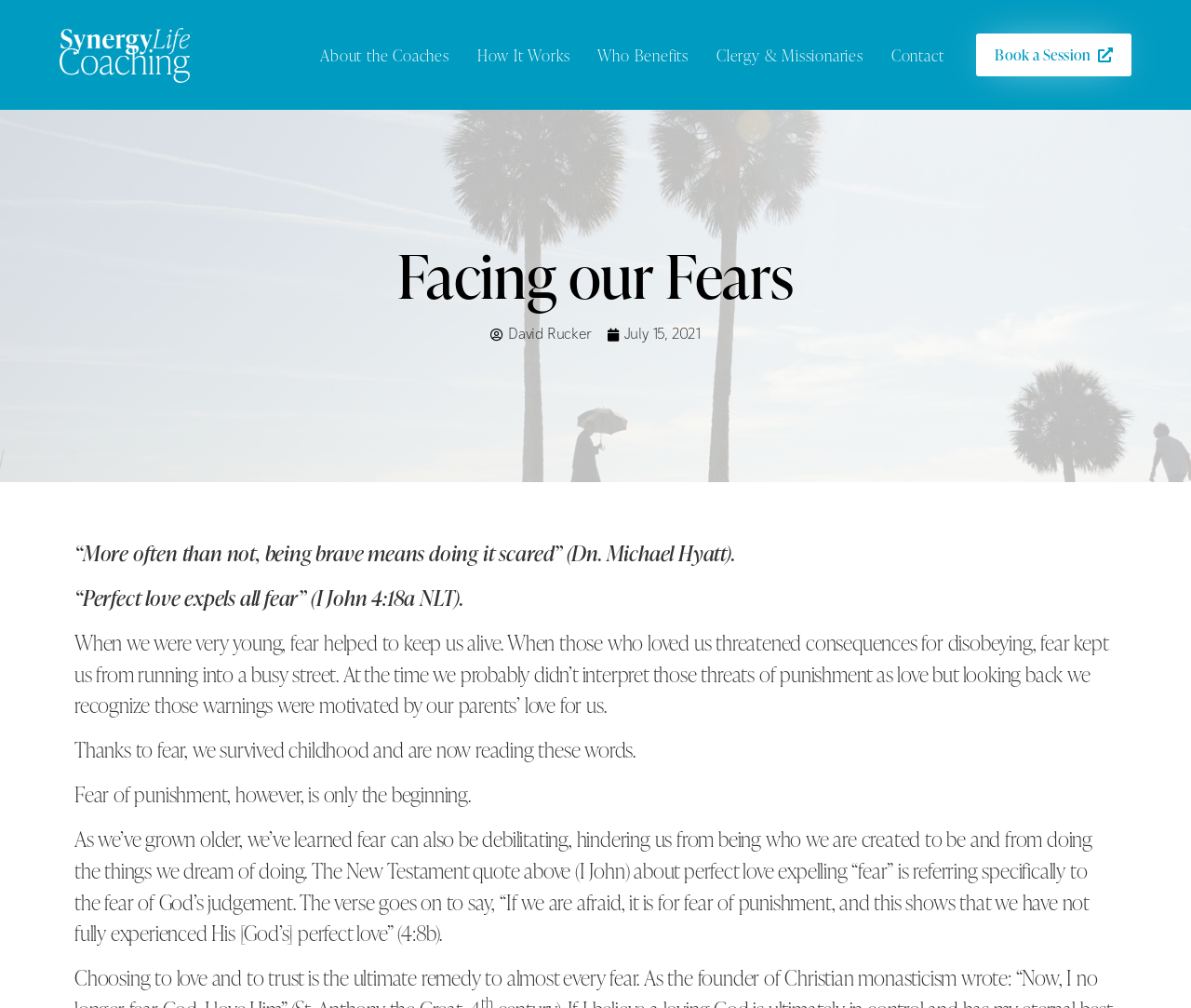Please look at the image and answer the question with a detailed explanation: What is the author of the article?

I looked for the author's name in the article and found it mentioned as 'David Rucker' with a link next to the date 'July 15, 2021'.